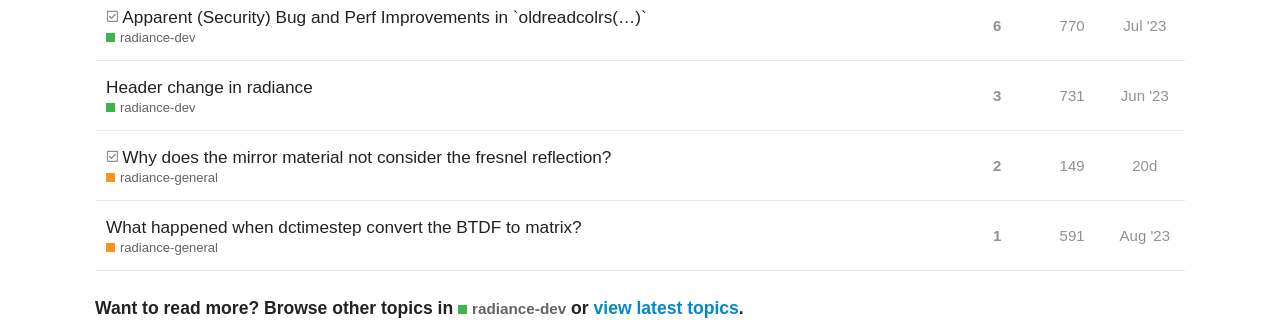Please determine the bounding box coordinates for the element that should be clicked to follow these instructions: "Share on Facebook".

None